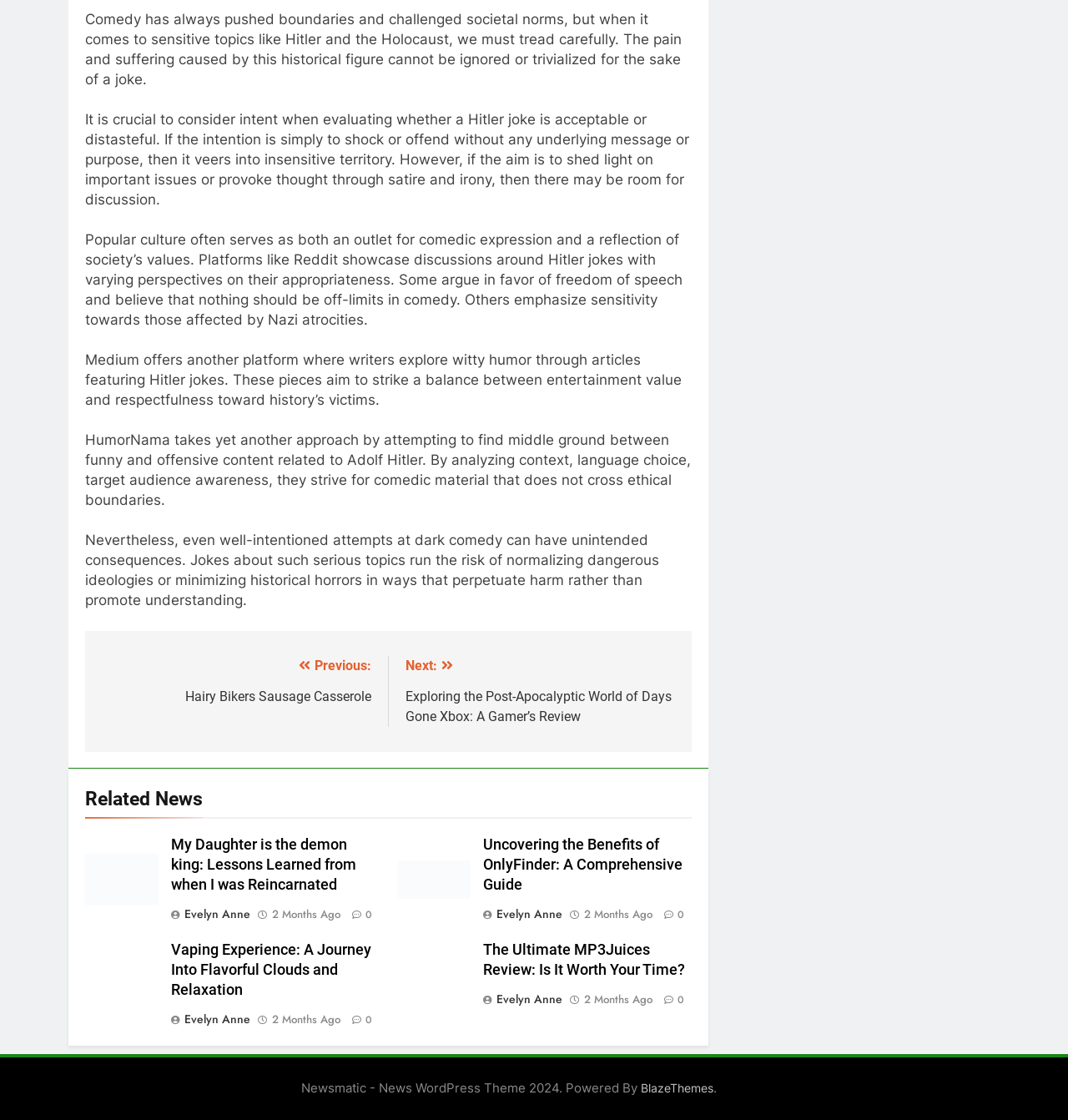Determine the bounding box coordinates for the HTML element described here: "alt=""".

None